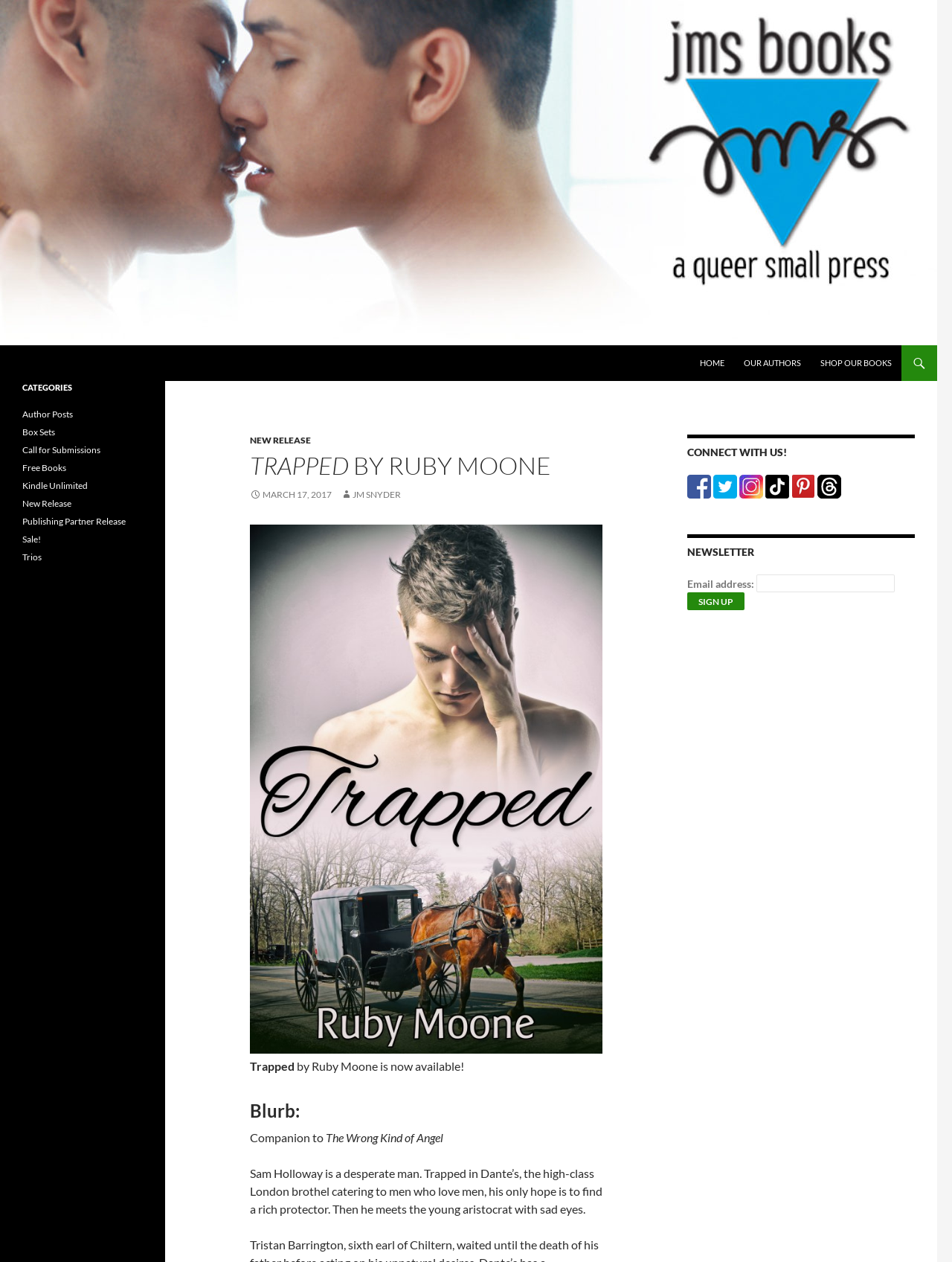Could you indicate the bounding box coordinates of the region to click in order to complete this instruction: "Sign up for the newsletter".

[0.722, 0.469, 0.782, 0.483]